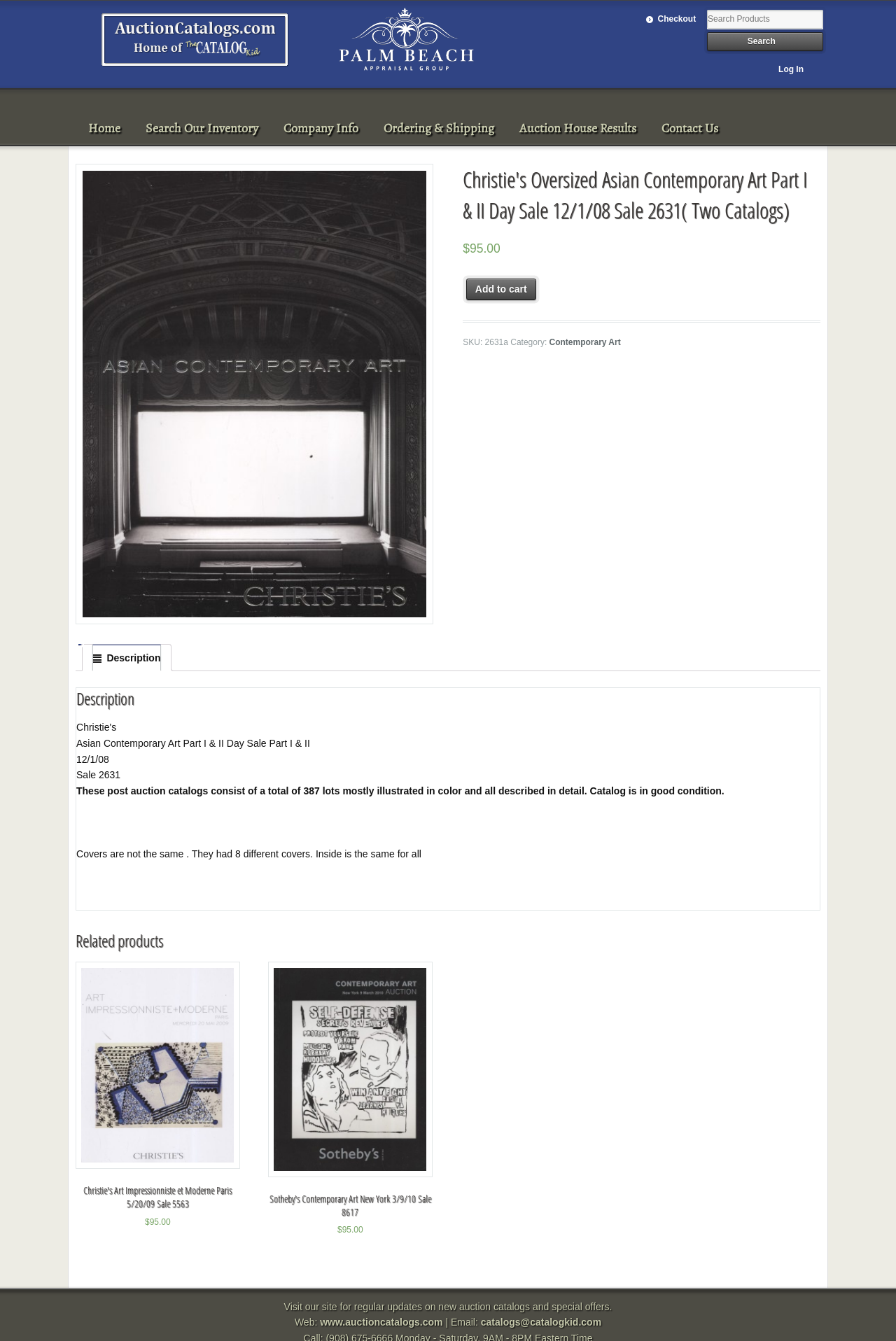Using the elements shown in the image, answer the question comprehensively: How many lots are included in the auction catalog?

The description of the auction catalog mentions that it consists of a total of 387 lots, which are mostly illustrated in color and described in detail.